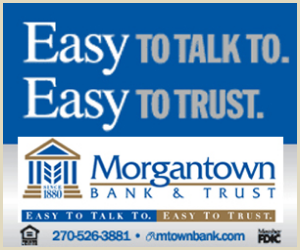Give an in-depth description of the image.

The image prominently features the slogan "Easy TO TALK TO. Easy TO TRUST." set against a blue background, emphasizing simple and approachable service. Below the slogan is the logo for Morgantown Bank & Trust, which has been in operation since 1880. The logo includes a graphic of a bank building, reinforcing the institution's reliability and history. Accompanying contact details, including a phone number (270-526-3881) and the bank's website (mtownbank.com), are also displayed, along with the FDIC insignia, indicating the bank’s federal insurance. This advertisement underscores the bank's commitment to customer service and community connection.